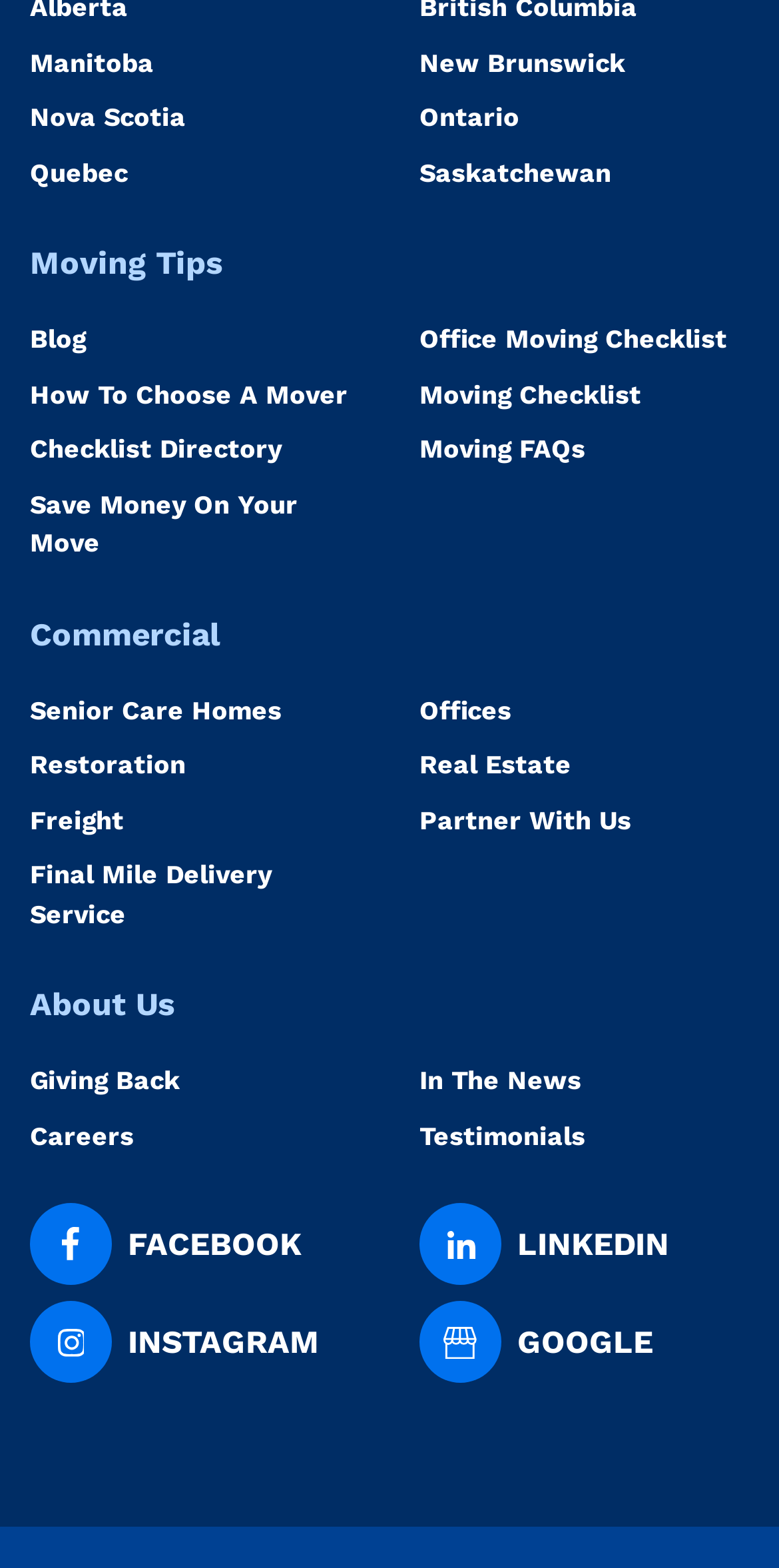Using the format (top-left x, top-left y, bottom-right x, bottom-right y), provide the bounding box coordinates for the described UI element. All values should be floating point numbers between 0 and 1: linkedin

[0.664, 0.778, 0.859, 0.809]